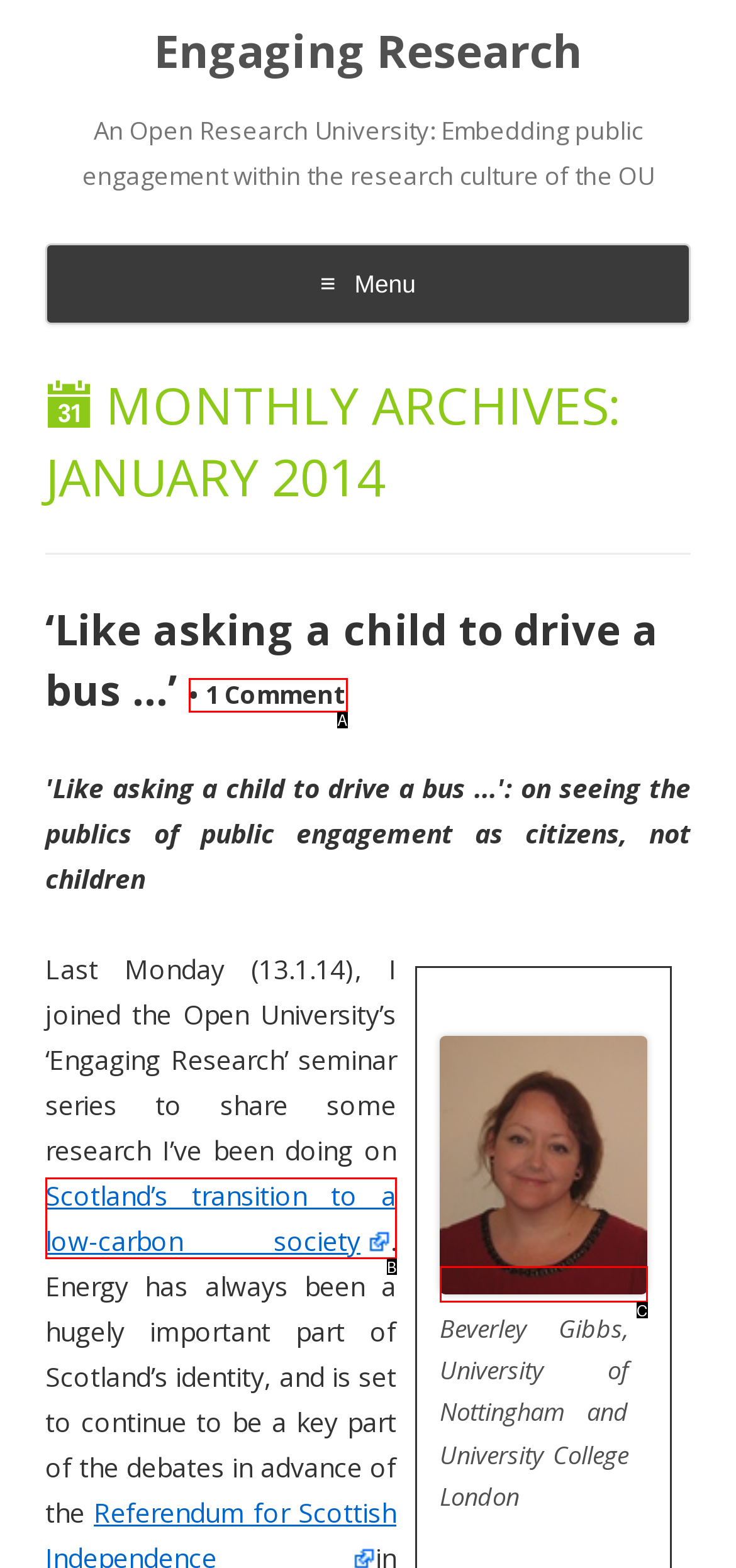Given the description: • 1 Comment, identify the matching option. Answer with the corresponding letter.

A